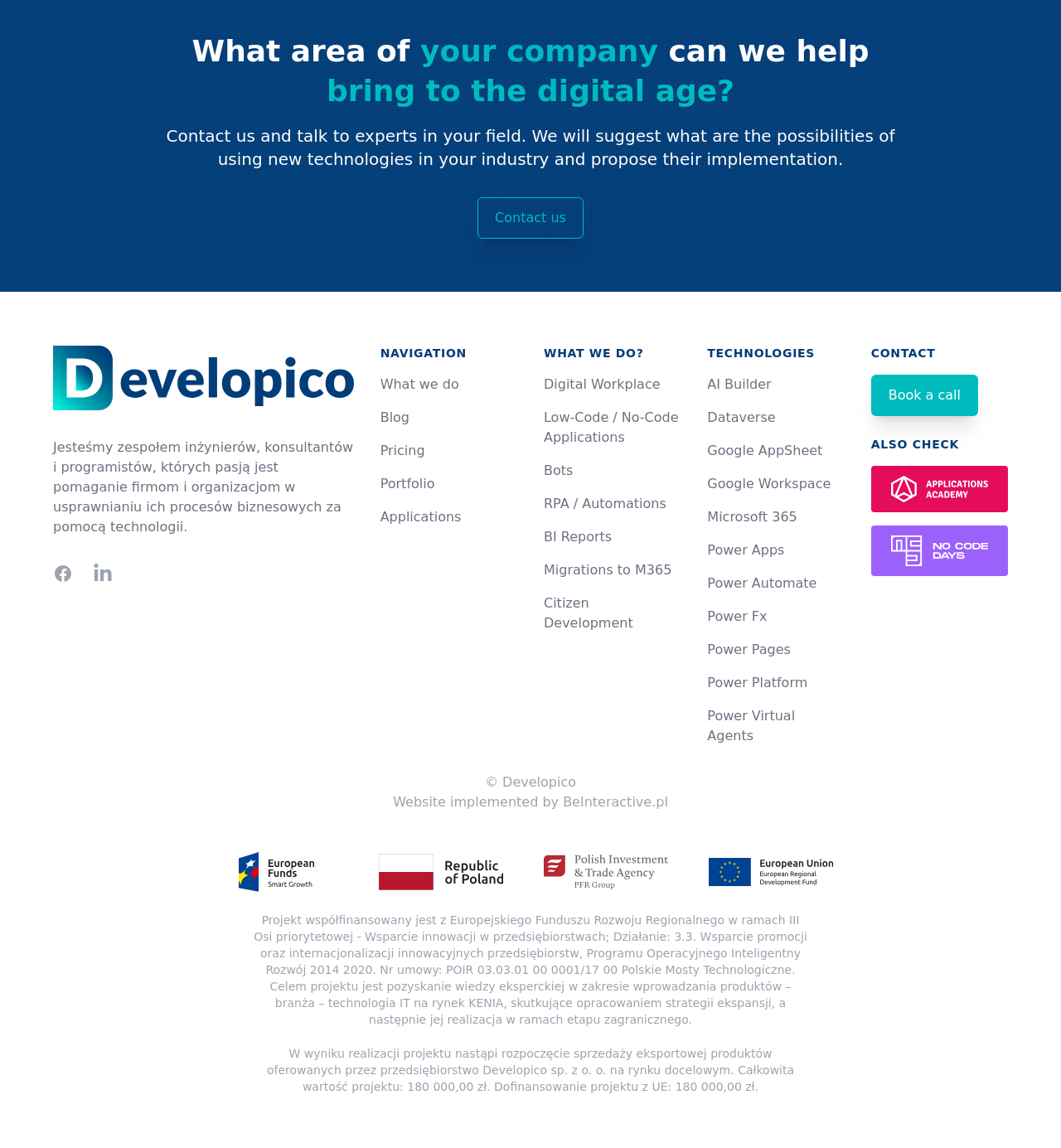How can I contact the company?
Based on the screenshot, provide a one-word or short-phrase response.

Book a call